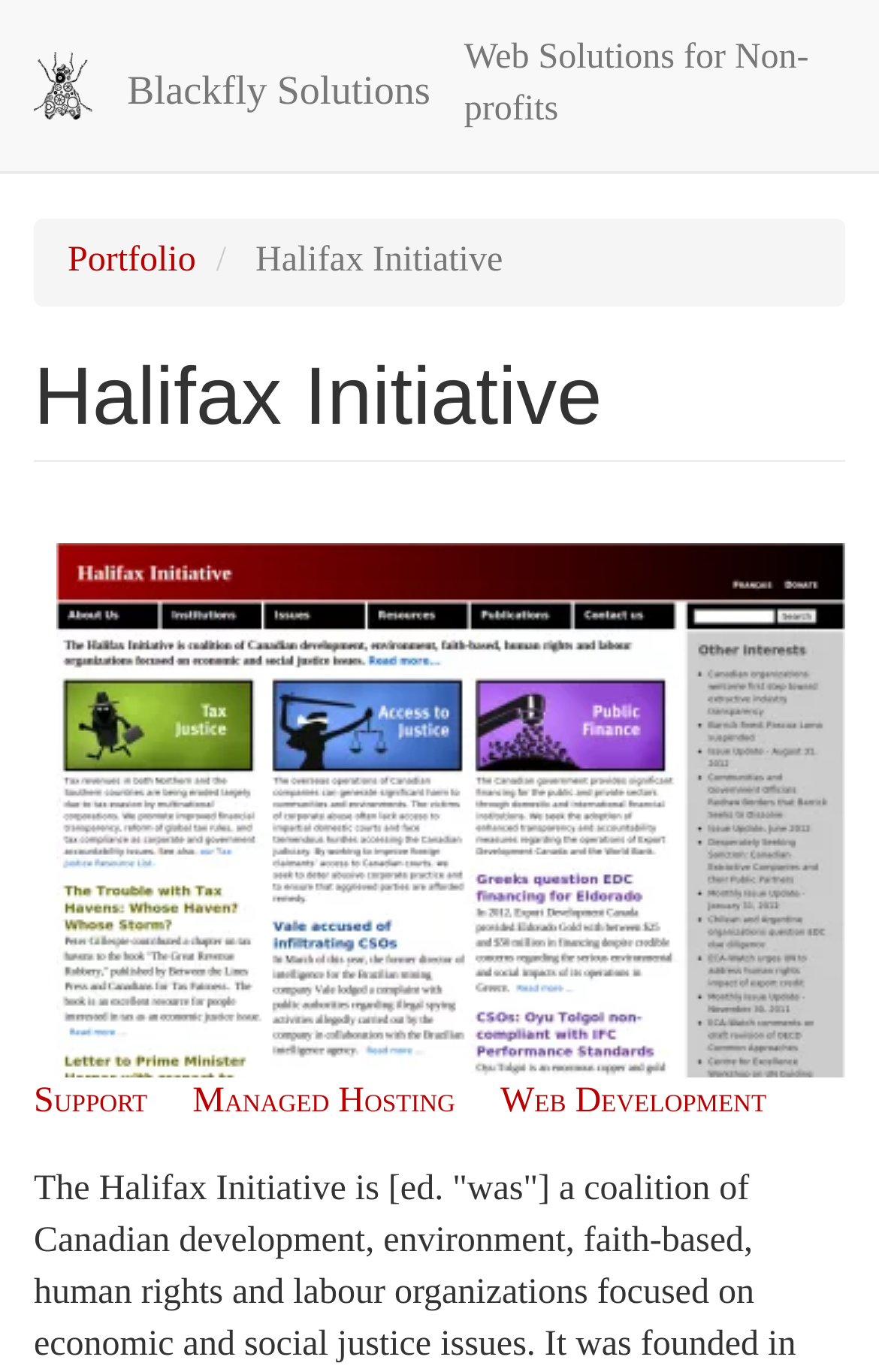Describe all the key features of the webpage in detail.

The webpage is about the Halifax Initiative, a coalition of Canadian organizations focused on economic and social justice issues. At the top-left corner, there is a "Skip to main content" link, followed by a navigation menu with links to "Home", "Blackfly Solutions", and other pages. The "Home" link is accompanied by a small icon. 

Below the navigation menu, there is a heading that reads "Halifax Initiative" in a prominent font size. To the left of the heading, there are three links: "Support", "Managed Hosting", and "Web Development". 

On the right side of the page, there is a brief description that reads "Web Solutions for Non-profits". Above this description, there are two links: "Portfolio" and a second instance of "Halifax Initiative".